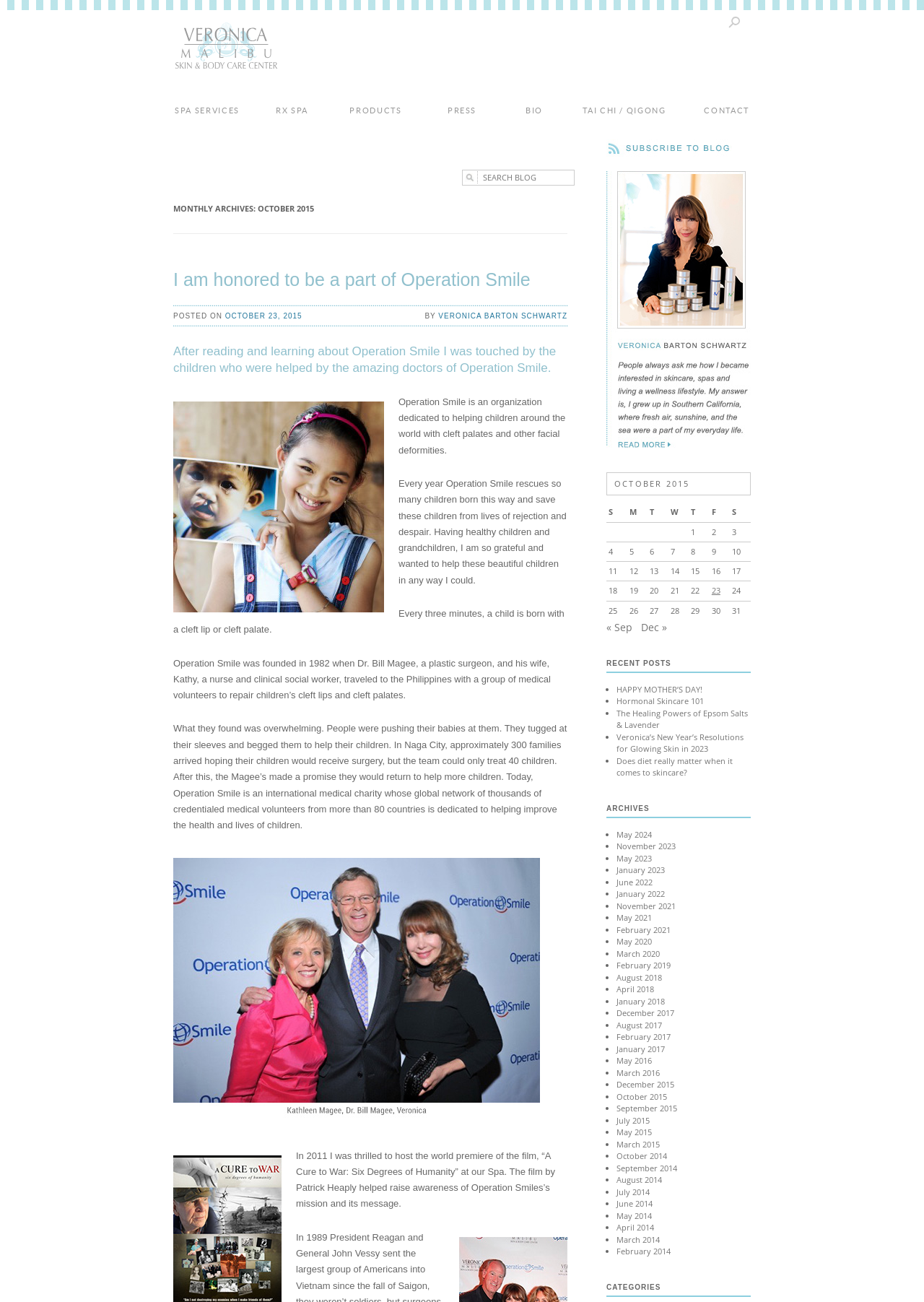Respond concisely with one word or phrase to the following query:
What is the date of the post about Operation Smile?

October 23, 2015